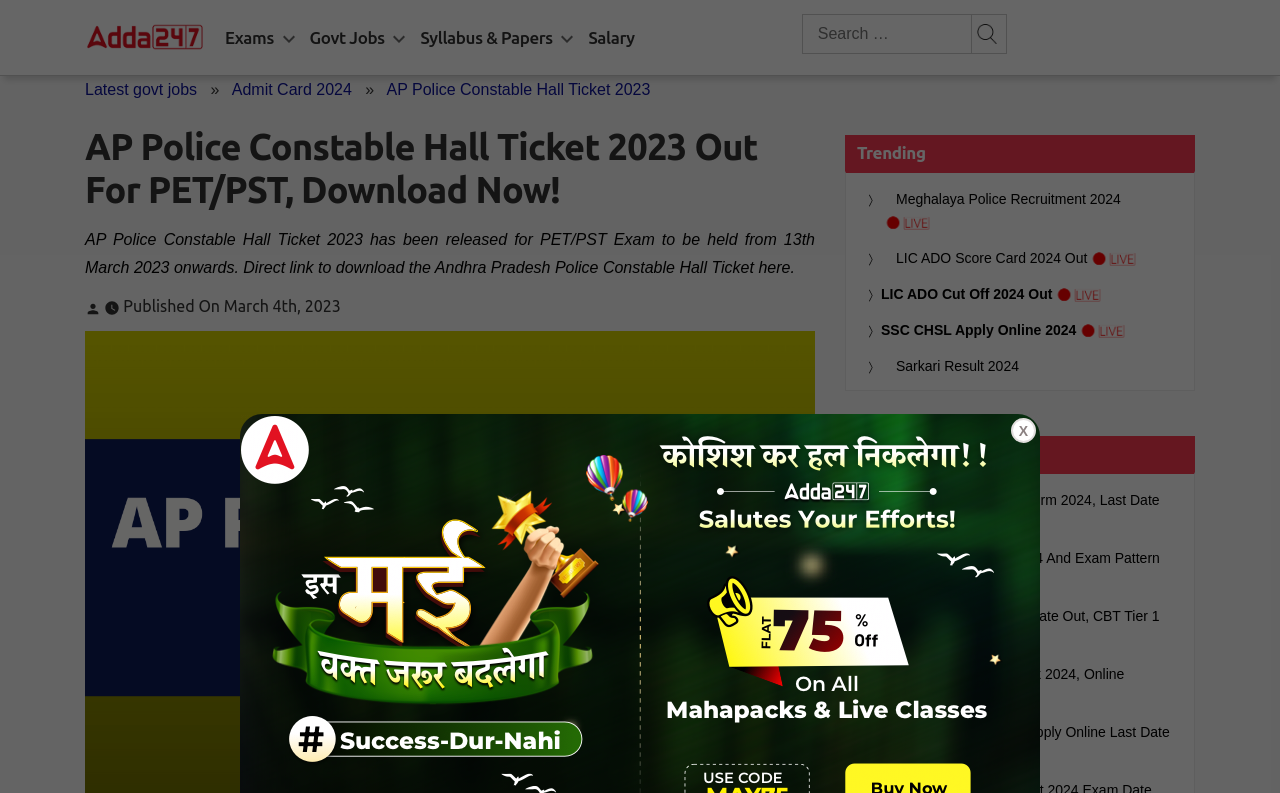Answer the question in one word or a short phrase:
What is the category of the 'Latest govt jobs' link?

Govt Jobs